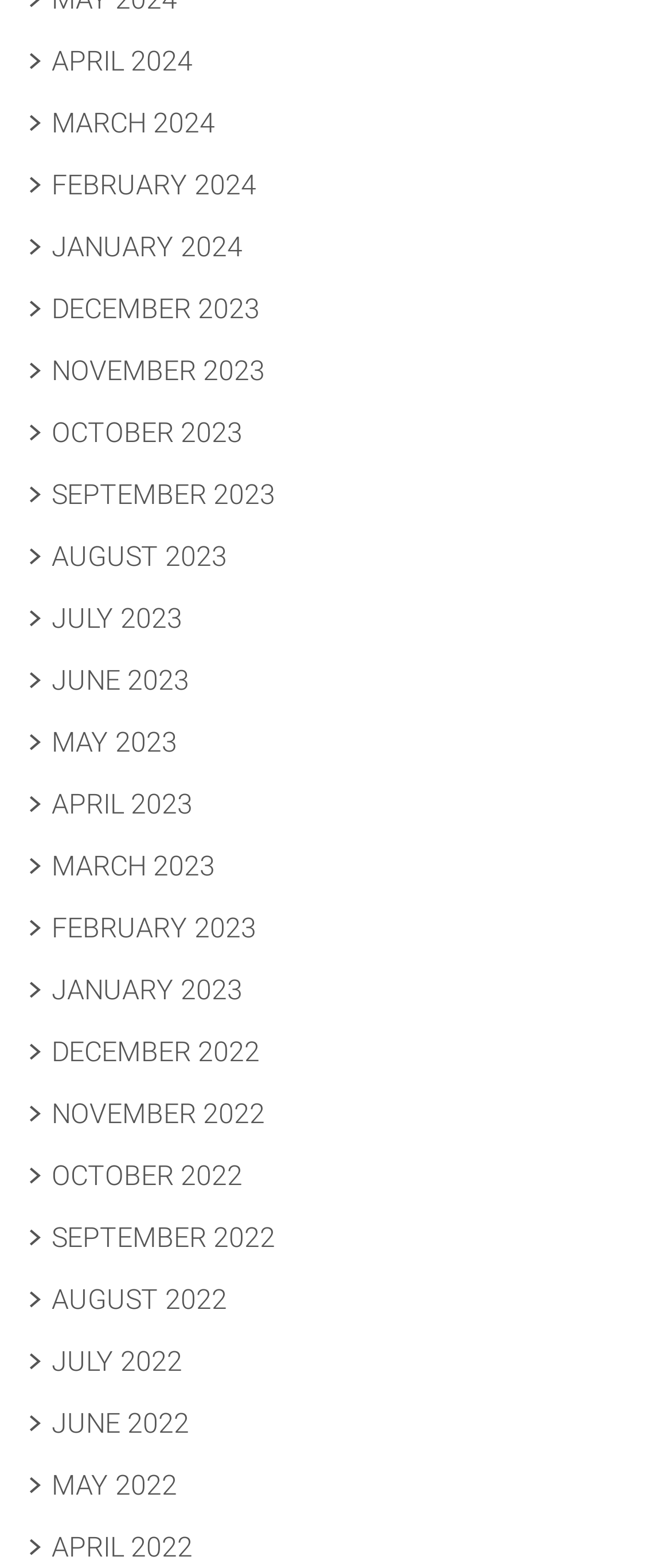Please identify the coordinates of the bounding box that should be clicked to fulfill this instruction: "go to MARCH 2023".

[0.077, 0.542, 0.328, 0.562]